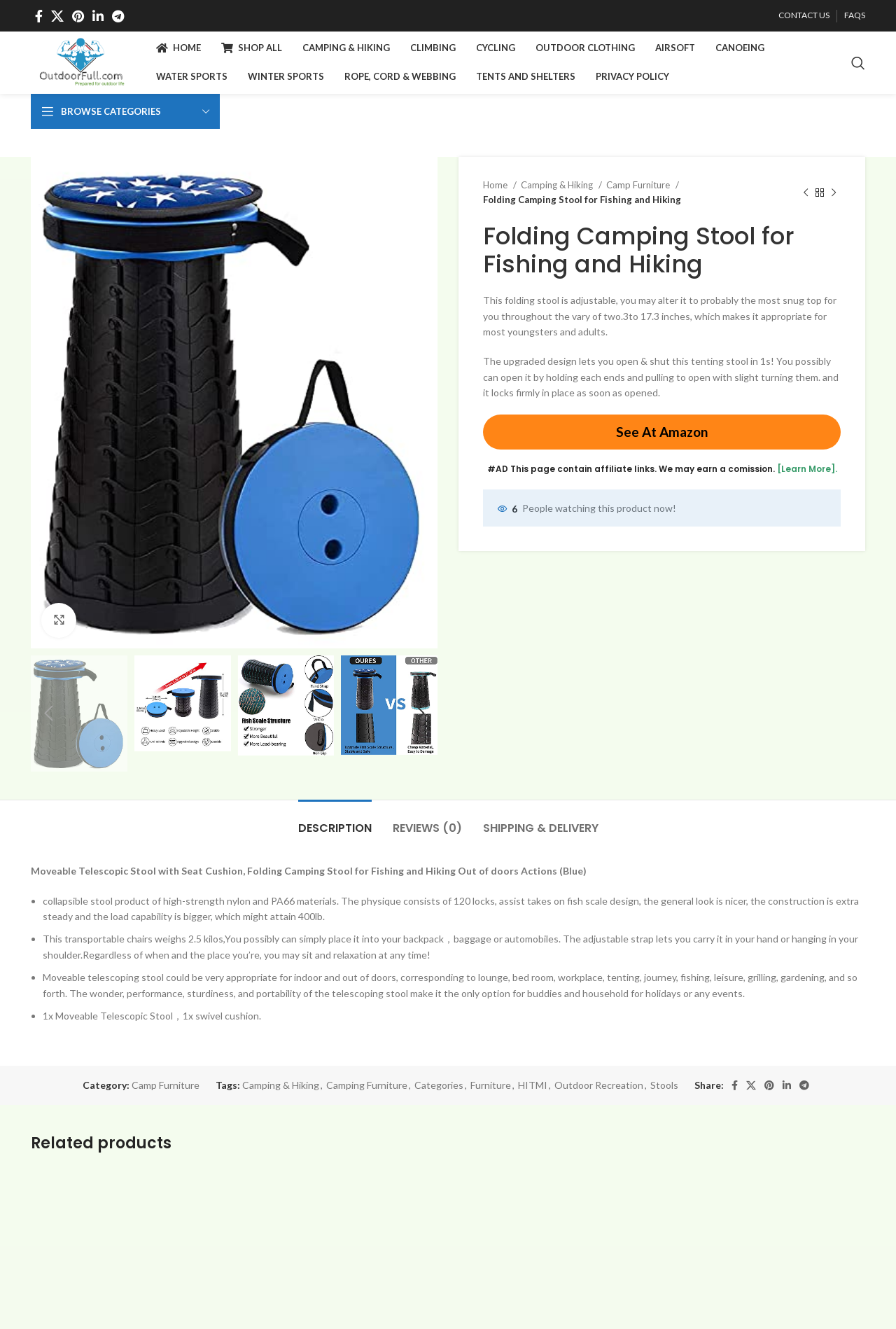Present a detailed account of what is displayed on the webpage.

This webpage is about a folding camping stool for fishing and hiking. At the top, there are social media links, including Facebook, X, Pinterest, Linkedin, and Telegram, aligned horizontally. Below them, there is a site logo and a secondary navigation menu with links to "CONTACT US" and "FAQS". 

On the left side, there is a main navigation menu with categories such as "HOME", "SHOP ALL", "CAMPING & HIKING", "CLIMBING", and more. Below the navigation menu, there is a search bar.

The main content of the webpage is about the folding camping stool. There are two large images of the product, one on the left and one on the right, with a "Click to enlarge" link in between. Below the images, there is a breadcrumb navigation showing the product's category hierarchy. 

The product description is divided into sections, including a brief introduction, product features, and specifications. The introduction describes the product as an adjustable folding stool suitable for most people. The features section highlights the product's upgraded design, ease of use, and durability. 

There are also tabs for "DESCRIPTION", "REVIEWS (0)", and "SHIPPING & DELIVERY". The "DESCRIPTION" tab is selected by default, showing a detailed product description with bullet points listing the product's features and benefits. 

At the bottom of the page, there are links to related categories, including "Camp Furniture", "Camping & Hiking", "Camping Furniture", and more.